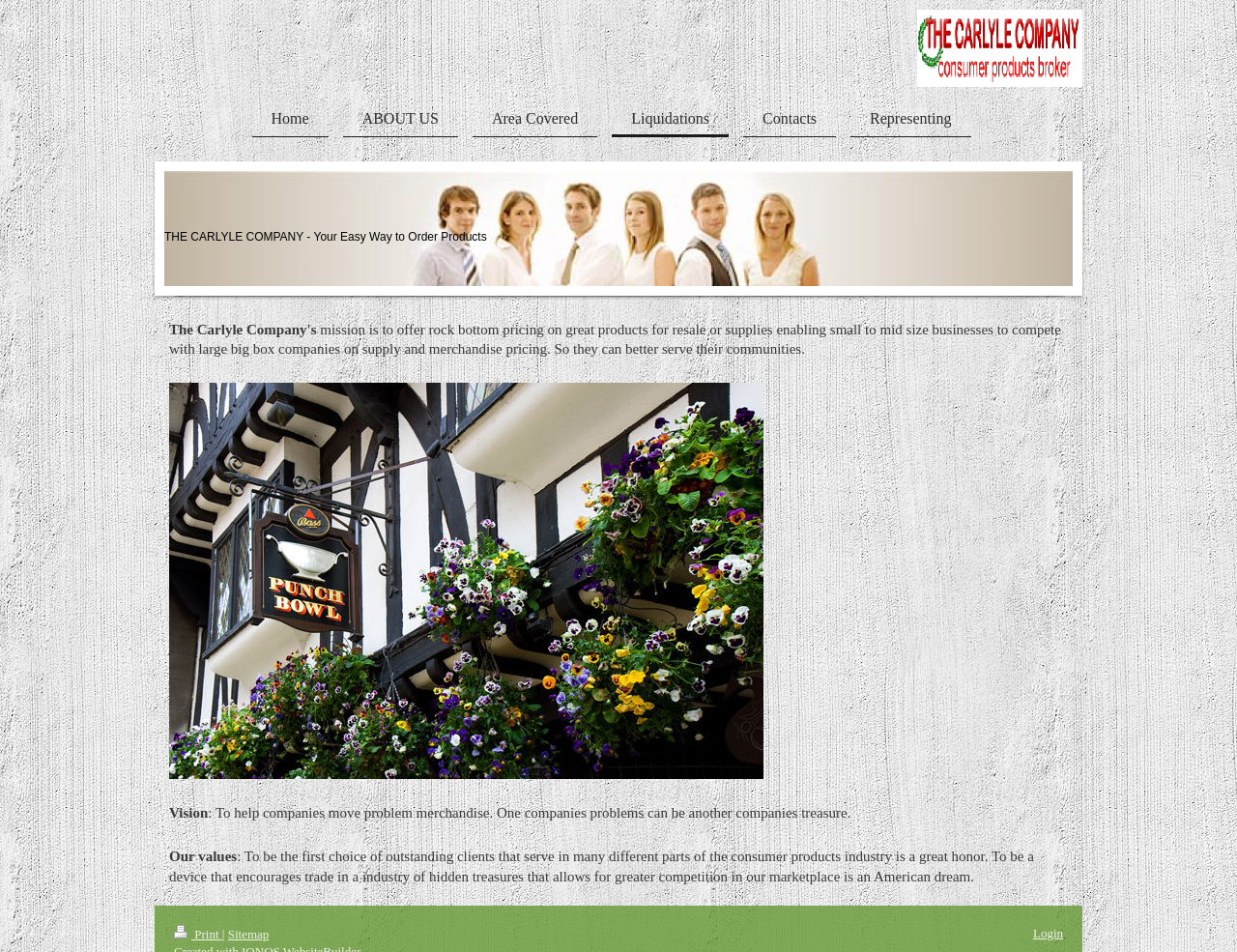Offer an extensive depiction of the webpage and its key elements.

The webpage is about The Carlyle Company, a general merchandise consumer products broker based in Alabama. At the top, there is a navigation menu with six links: Home, ABOUT US, Area Covered, Liquidations, Contacts, and Representing. These links are positioned horizontally, with Home on the left and Representing on the right.

Below the navigation menu, there is a logo or icon represented by an SVG element, which is centered and takes up about a quarter of the screen width.

The main content of the webpage is divided into three sections. The first section has a heading that reads "THE CARLYLE COMPANY - Your Easy Way to Order Products" and a paragraph of text that describes the company's mission to offer low prices on great products for resale or supplies, enabling small to mid-size businesses to compete with large companies.

The second section has a heading that reads "Vision" and a paragraph of text that describes the company's vision to help companies move problem merchandise, with the idea that one company's problems can be another company's treasure.

The third section has a heading that reads "Our values" and a paragraph of text that describes the company's values, including being the first choice of outstanding clients and encouraging trade in the consumer products industry.

At the bottom of the webpage, there are four links: Print, Sitemap, and Login, which are positioned horizontally, with Print on the left and Login on the right. There is also a separator character "|" between the Print and Sitemap links.